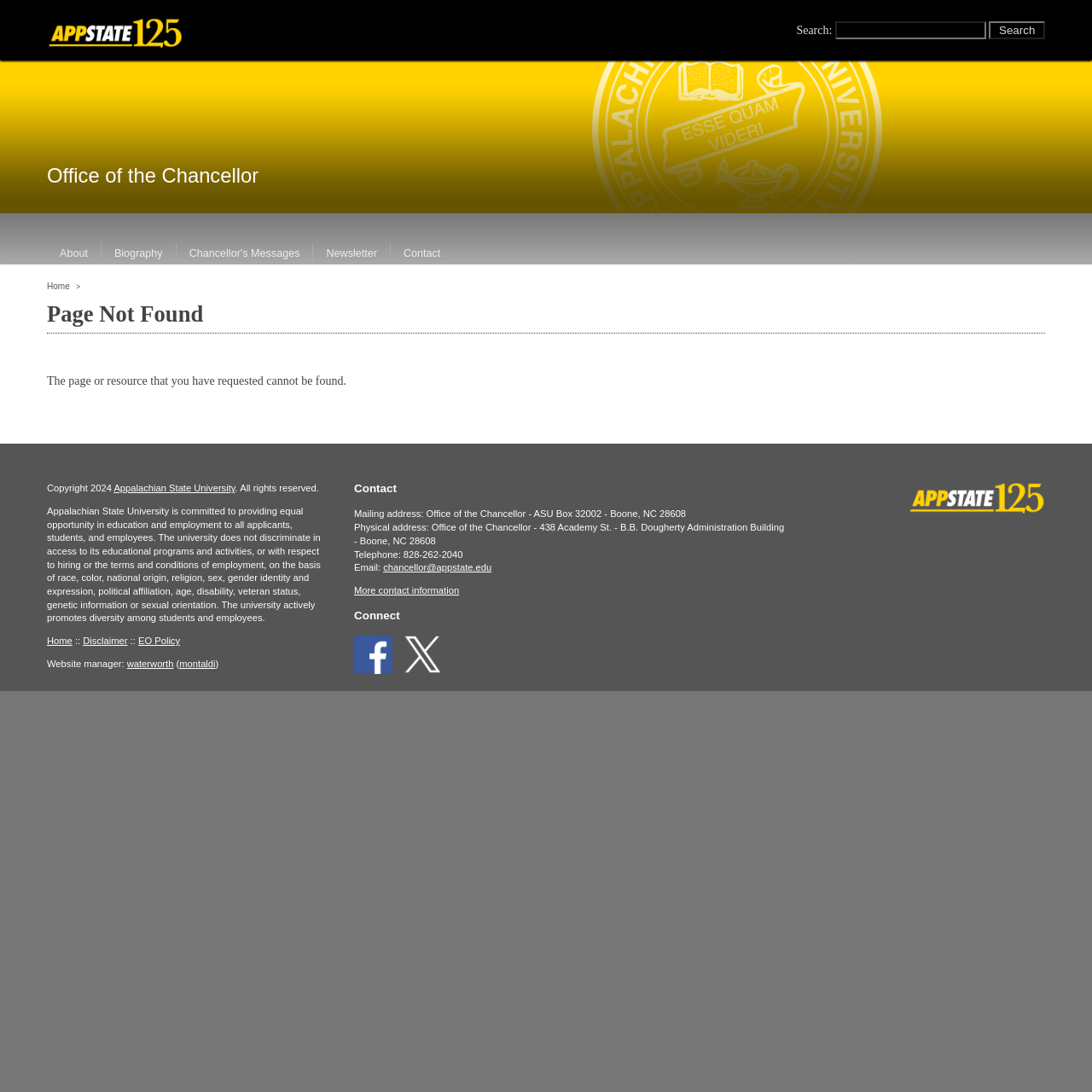Locate the bounding box coordinates of the element I should click to achieve the following instruction: "Go to Office of the Chancellor page".

[0.043, 0.15, 0.237, 0.171]